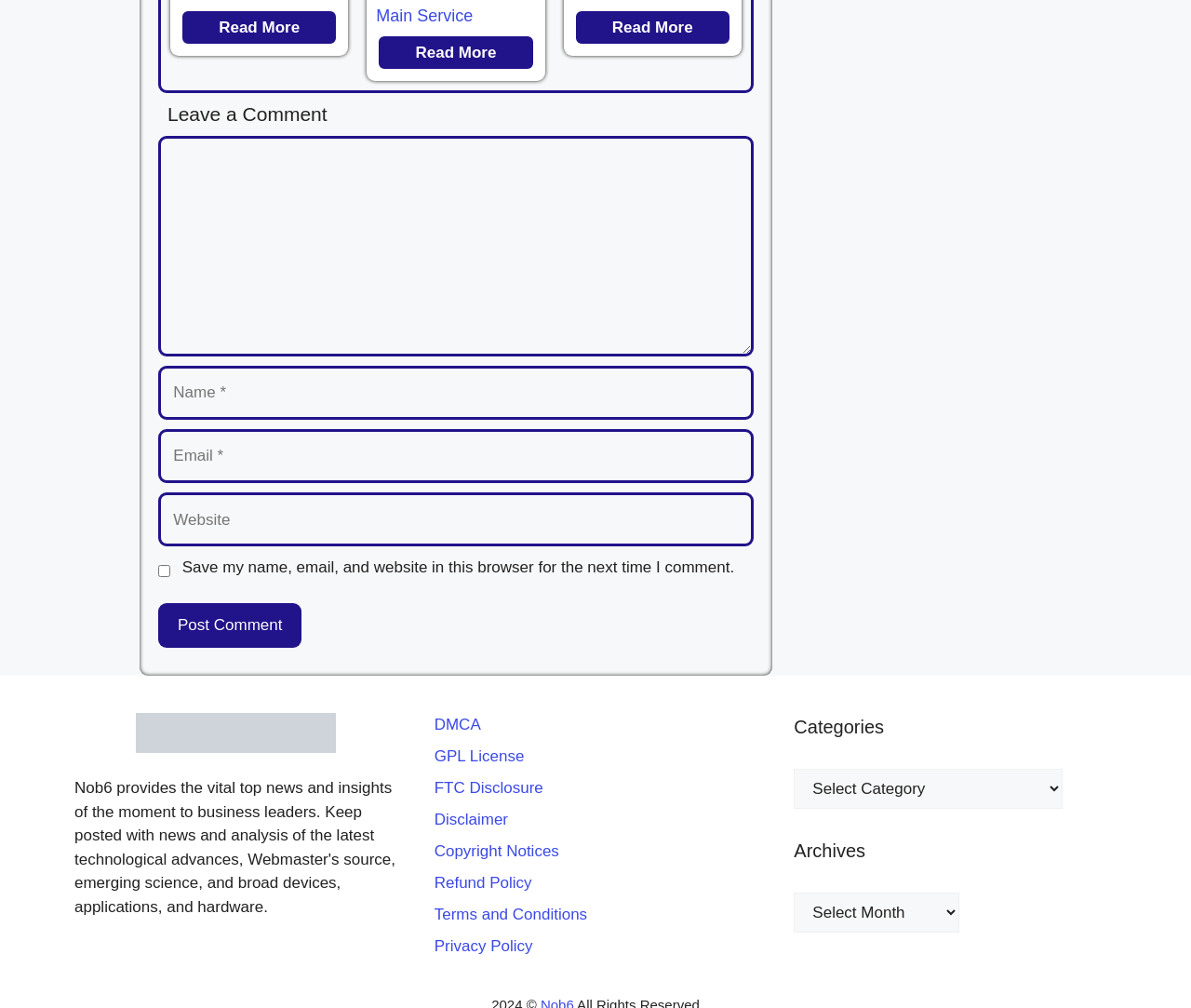Identify the bounding box coordinates of the region that should be clicked to execute the following instruction: "View DMCA information".

[0.365, 0.71, 0.404, 0.728]